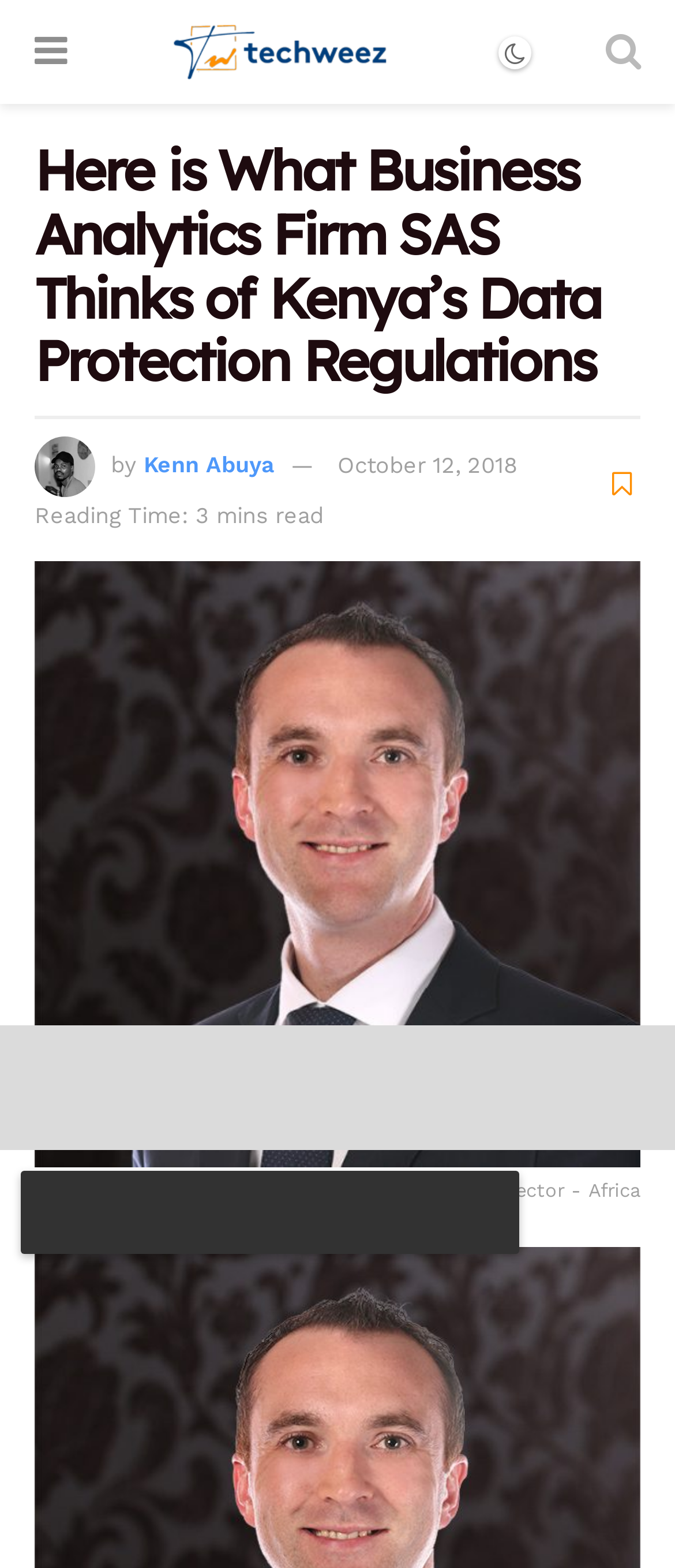Provide the bounding box coordinates for the UI element described in this sentence: "Kenn Abuya". The coordinates should be four float values between 0 and 1, i.e., [left, top, right, bottom].

[0.213, 0.288, 0.405, 0.305]